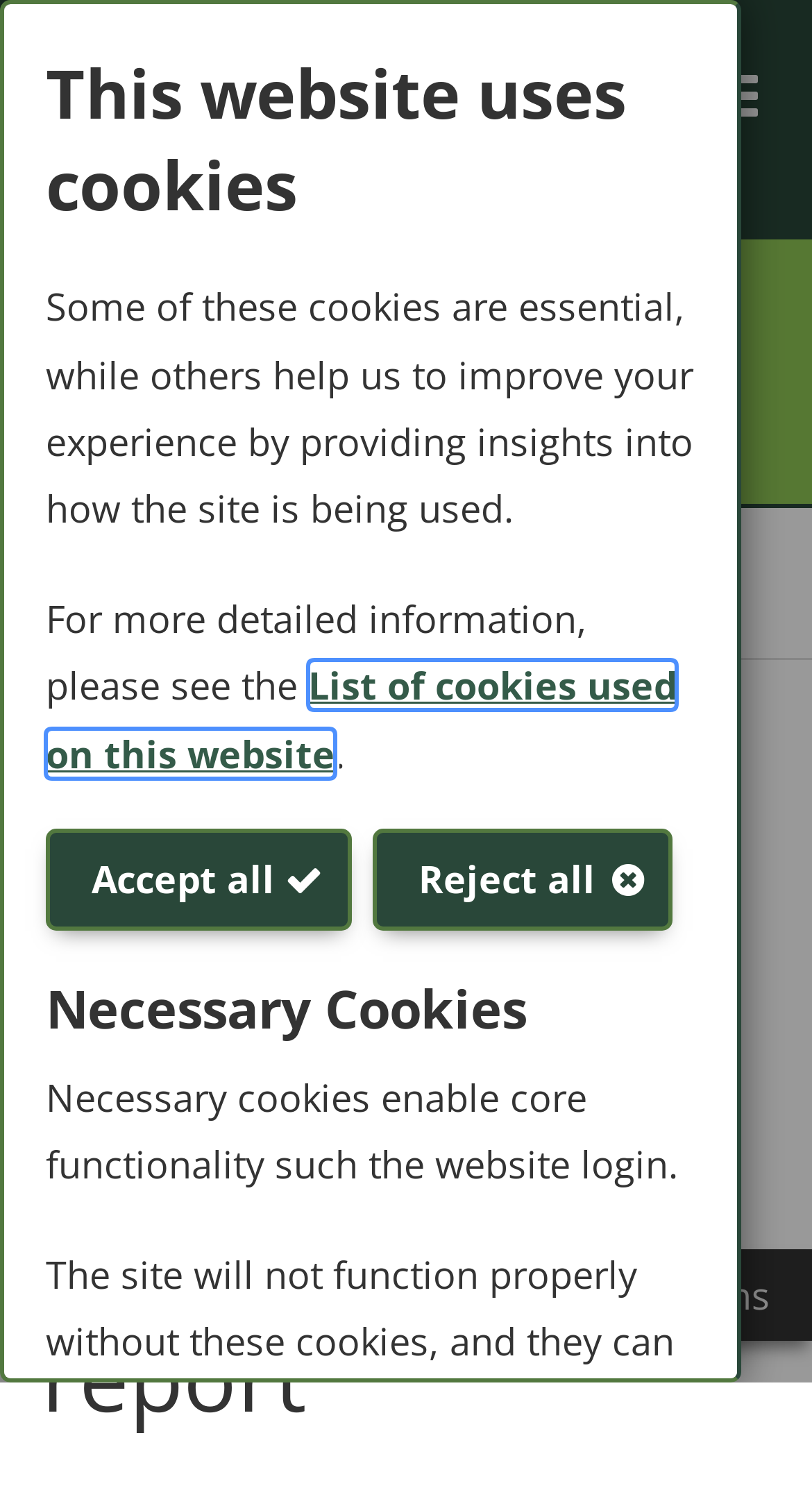What is the name of the school being considered for closure?
Answer the question with just one word or phrase using the image.

Llangedwyn school